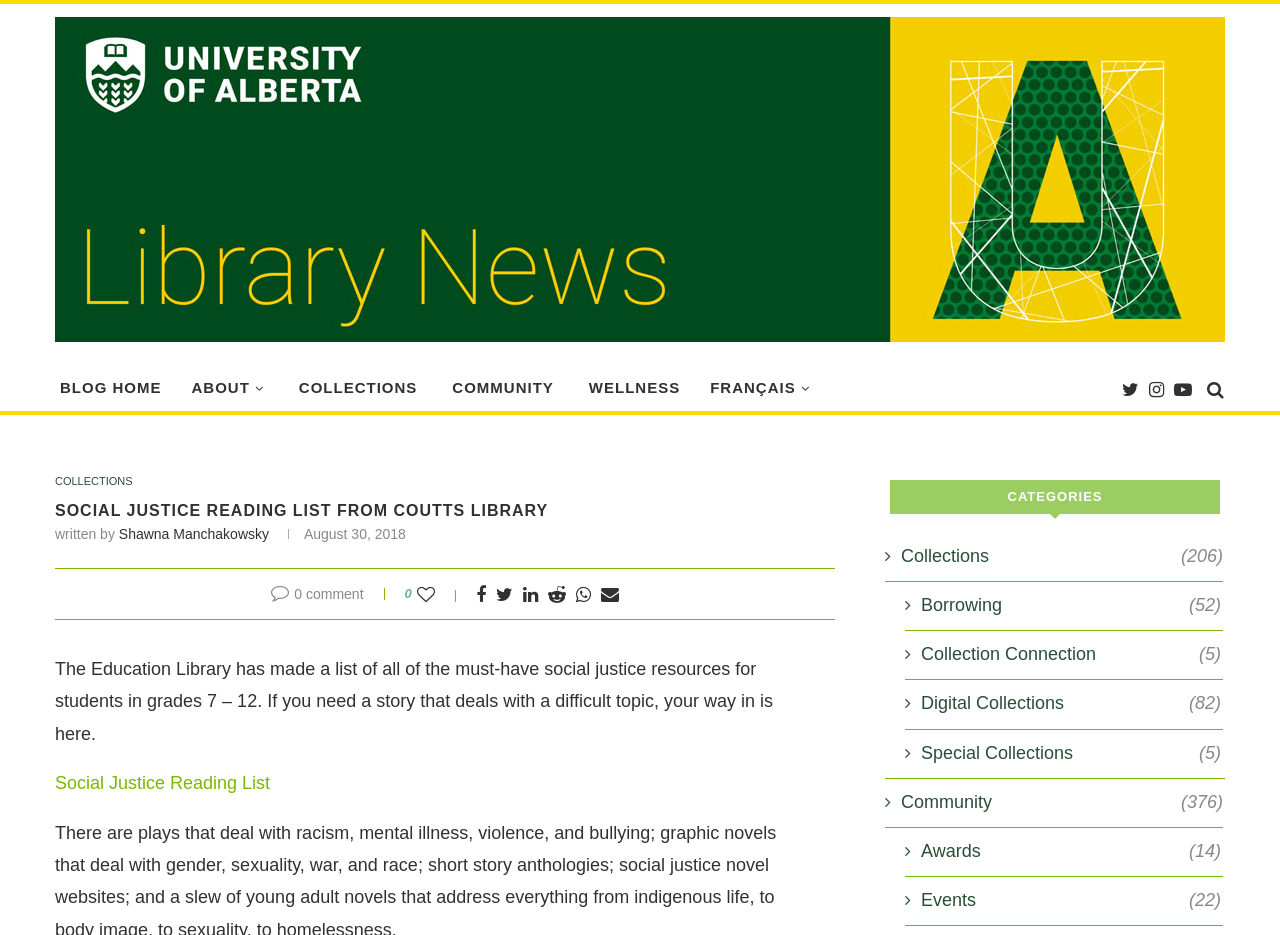Show the bounding box coordinates of the element that should be clicked to complete the task: "view collections".

[0.23, 0.384, 0.326, 0.447]